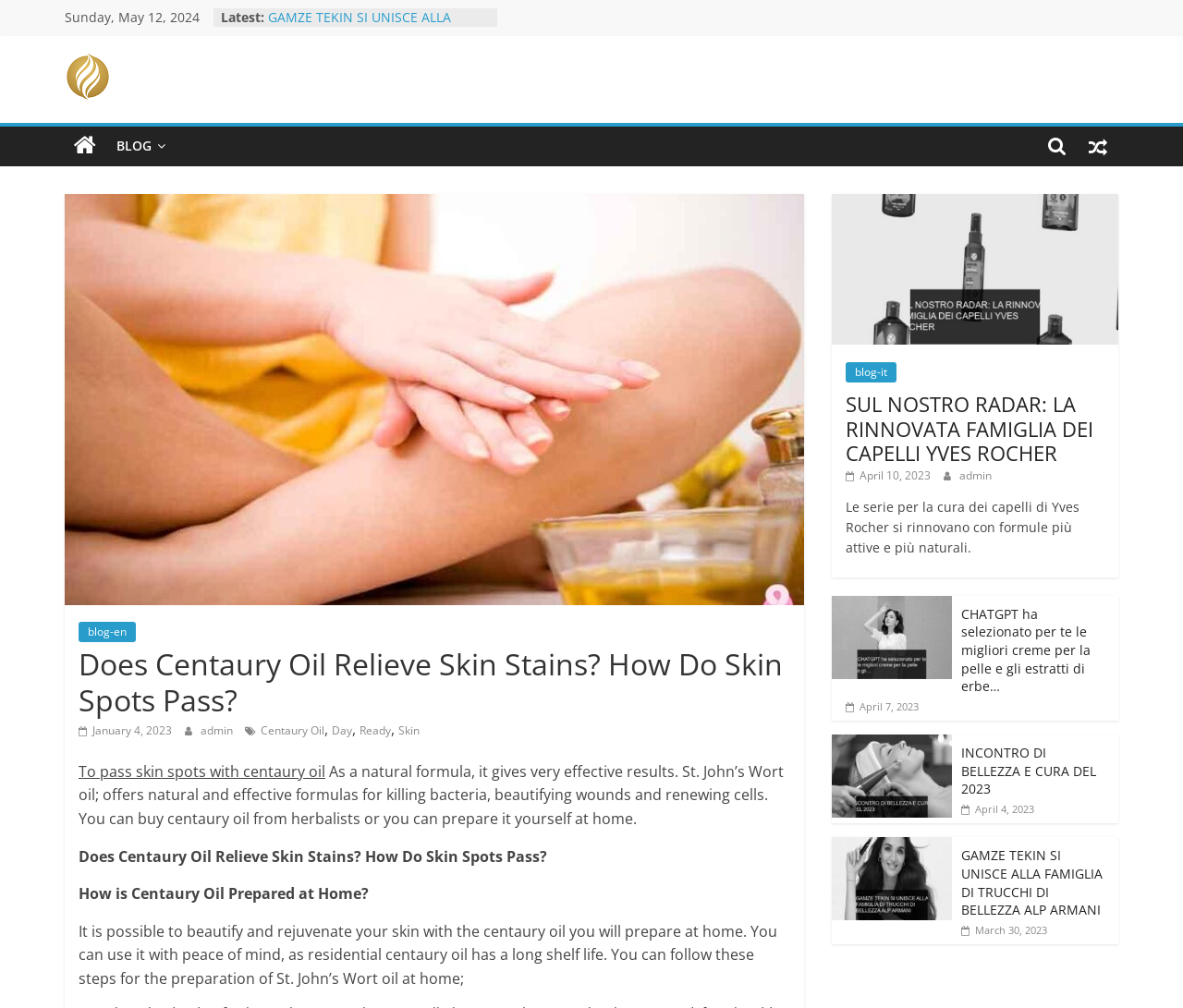Please identify the bounding box coordinates of the region to click in order to complete the given instruction: "View the article about 'GAMZE TEKIN SI UNISCE ALLA FAMIGLIA DI TRUCCHI DI BELLEZZA ALP ARMANI'". The coordinates should be four float numbers between 0 and 1, i.e., [left, top, right, bottom].

[0.703, 0.832, 0.805, 0.849]